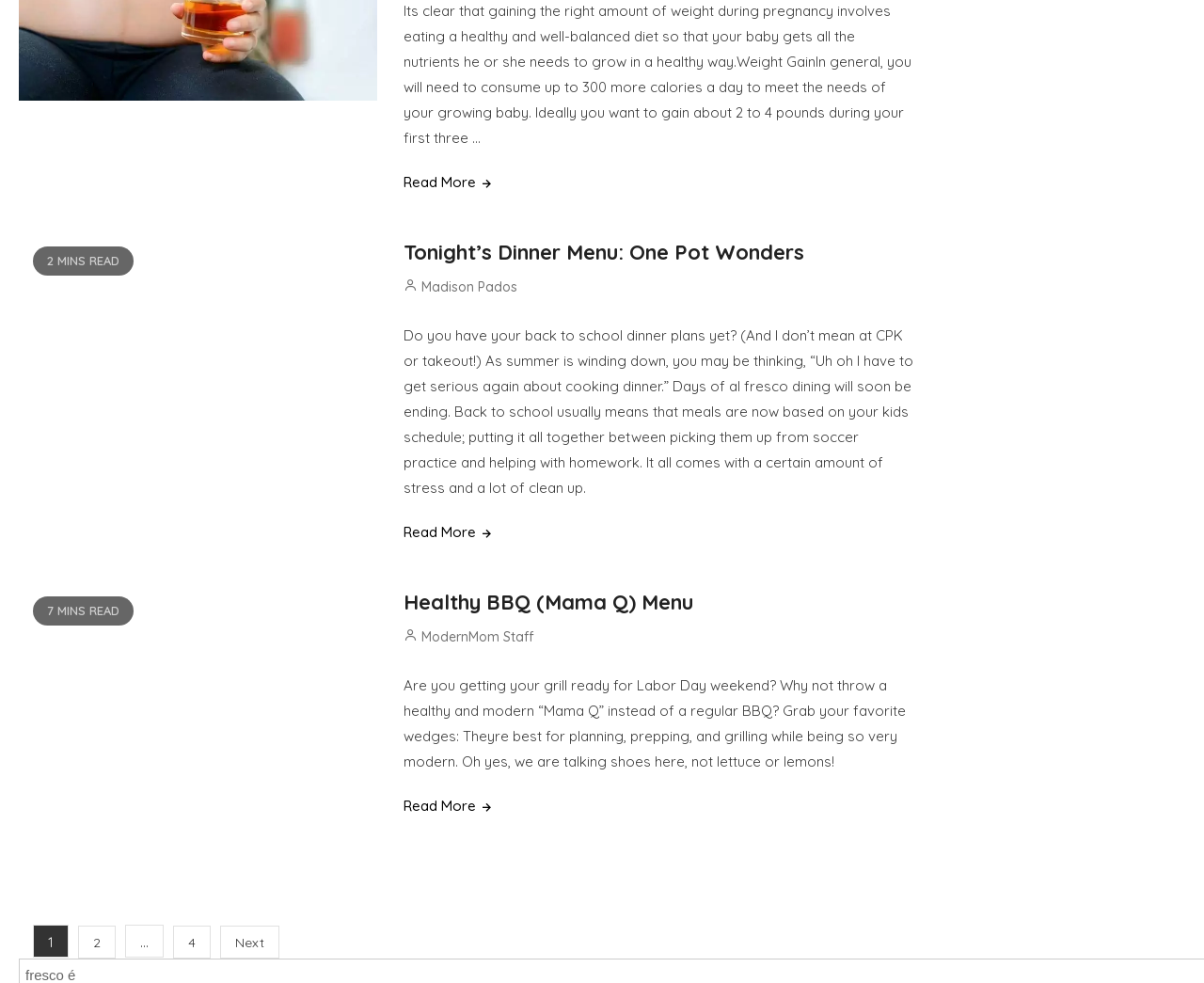Answer the question using only a single word or phrase: 
What is the purpose of the navigation section at the bottom of the page?

Posts navigation